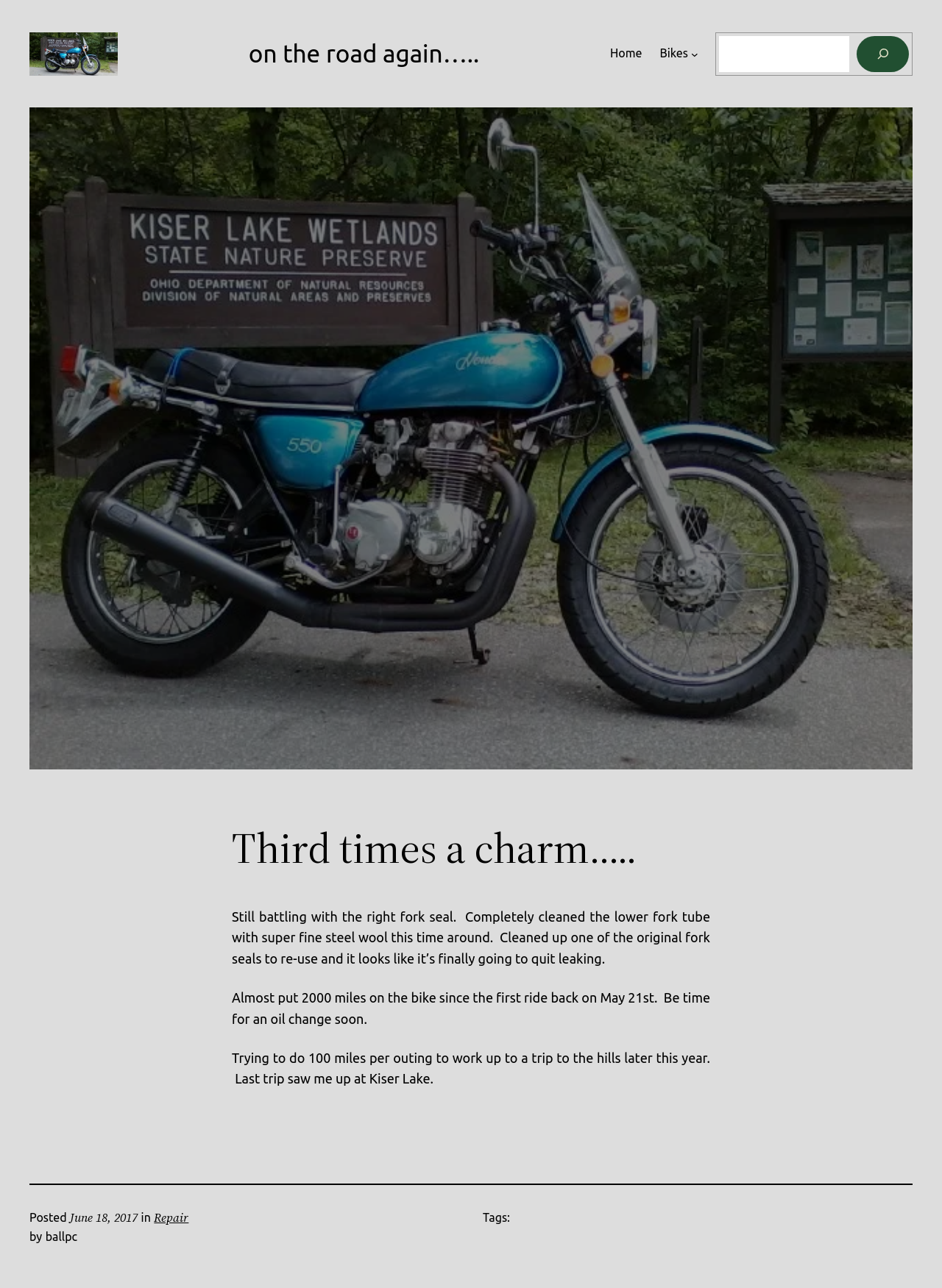Identify the main title of the webpage and generate its text content.

Third times a charm…..